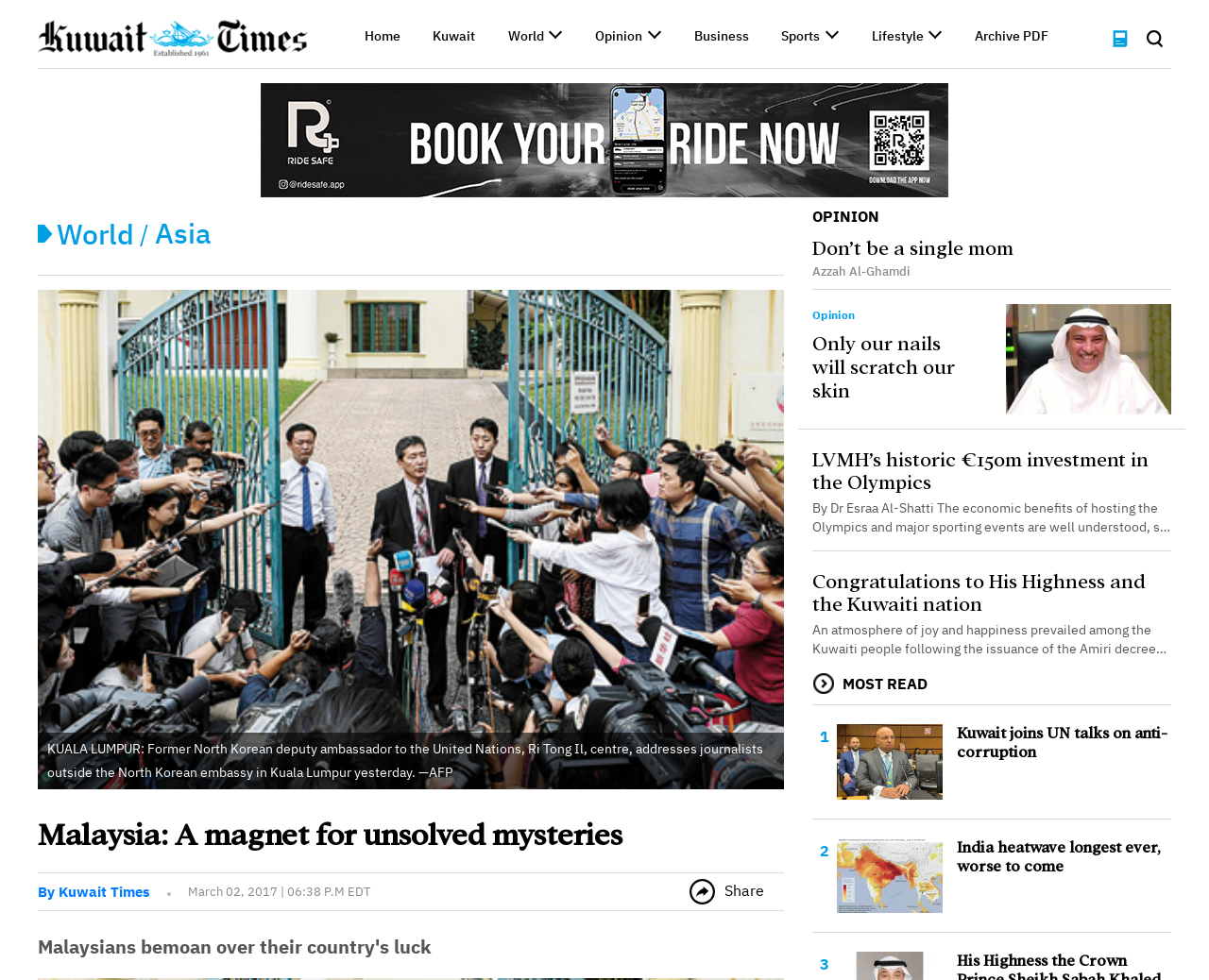Locate the bounding box coordinates of the UI element described by: "title="pdf"". Provide the coordinates as four float numbers between 0 and 1, formatted as [left, top, right, bottom].

[0.914, 0.028, 0.939, 0.047]